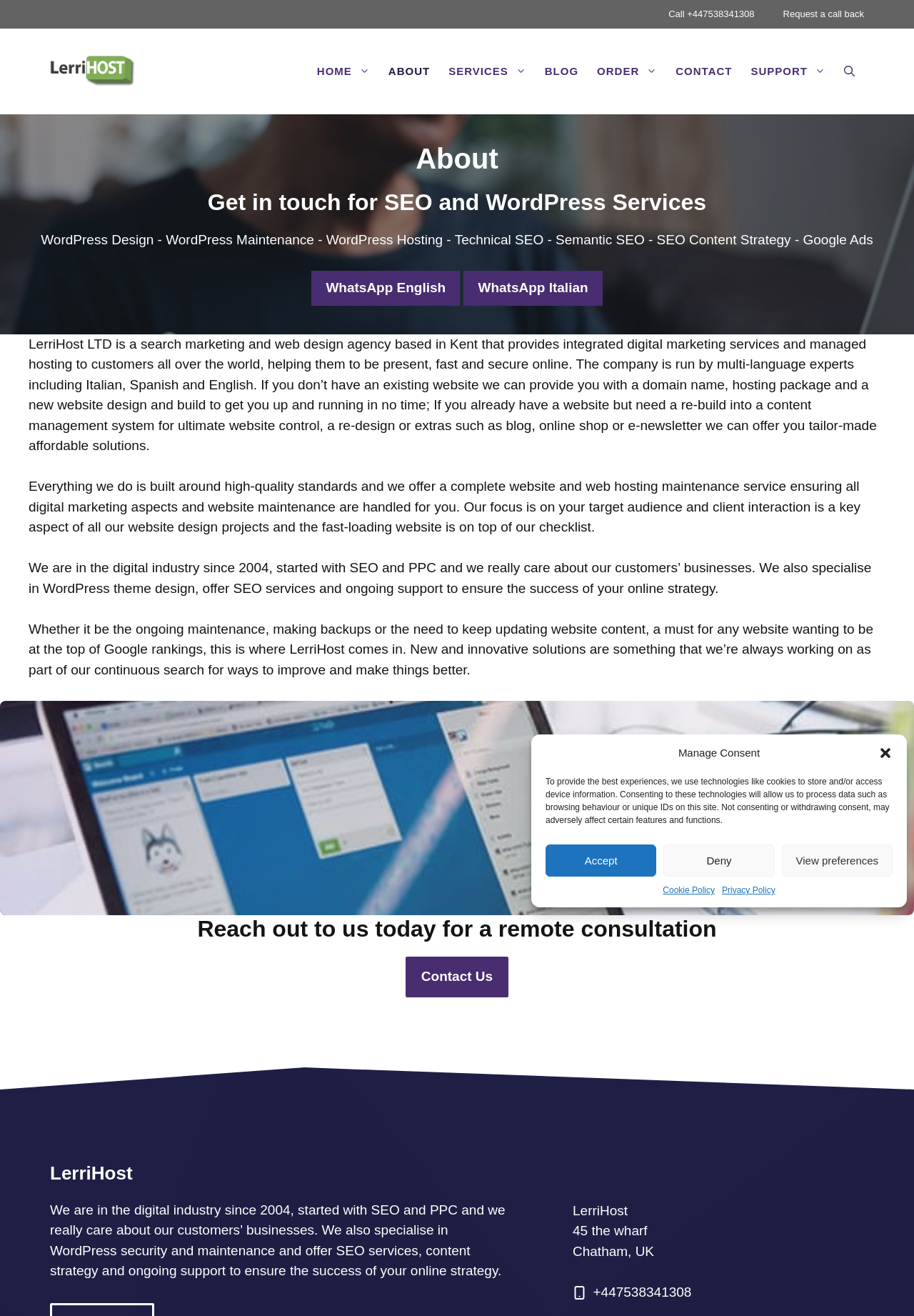Using the description: "Contact Us", determine the UI element's bounding box coordinates. Ensure the coordinates are in the format of four float numbers between 0 and 1, i.e., [left, top, right, bottom].

[0.444, 0.727, 0.556, 0.758]